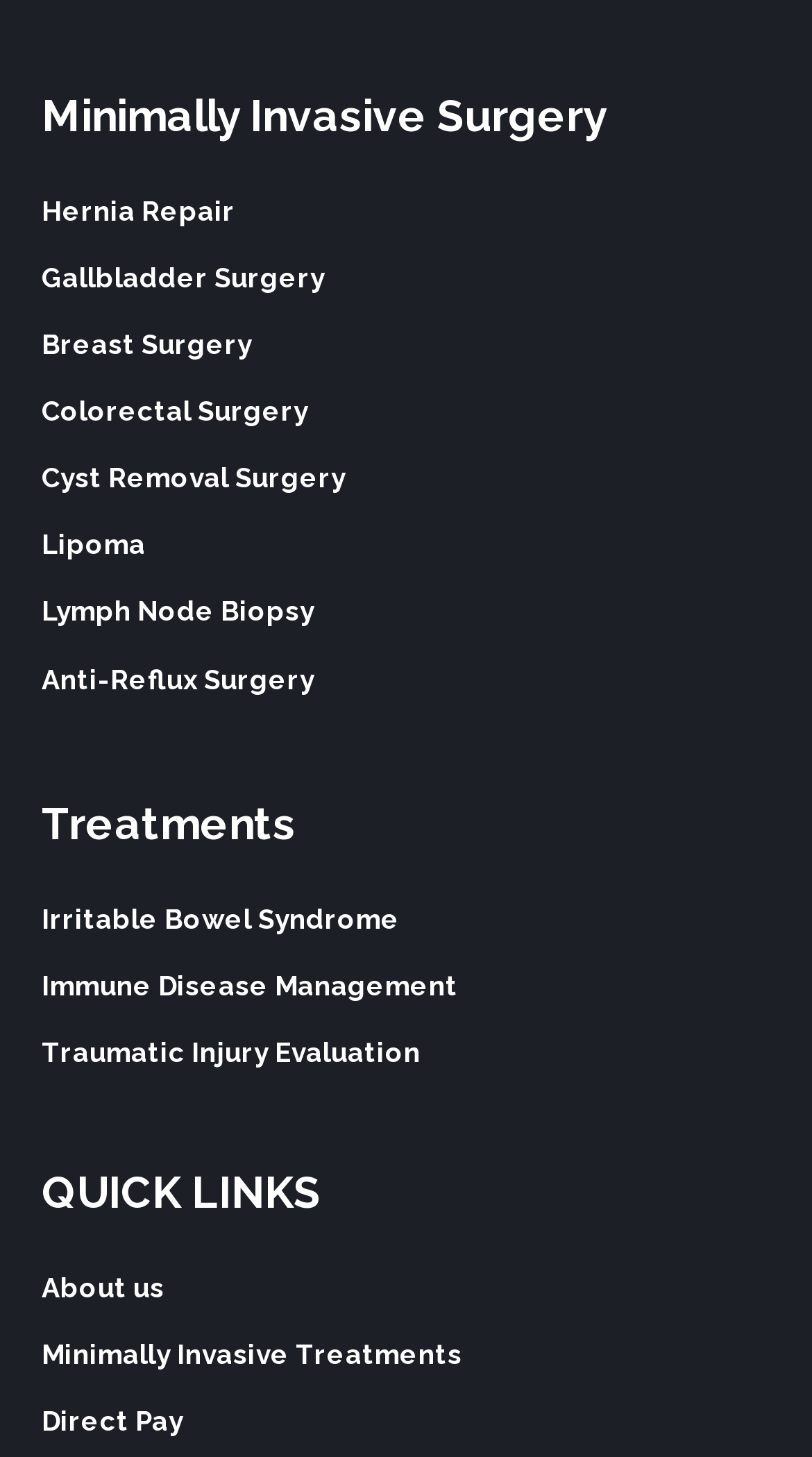Bounding box coordinates must be specified in the format (top-left x, top-left y, bottom-right x, bottom-right y). All values should be floating point numbers between 0 and 1. What are the bounding box coordinates of the UI element described as: About us

[0.051, 0.873, 0.203, 0.895]